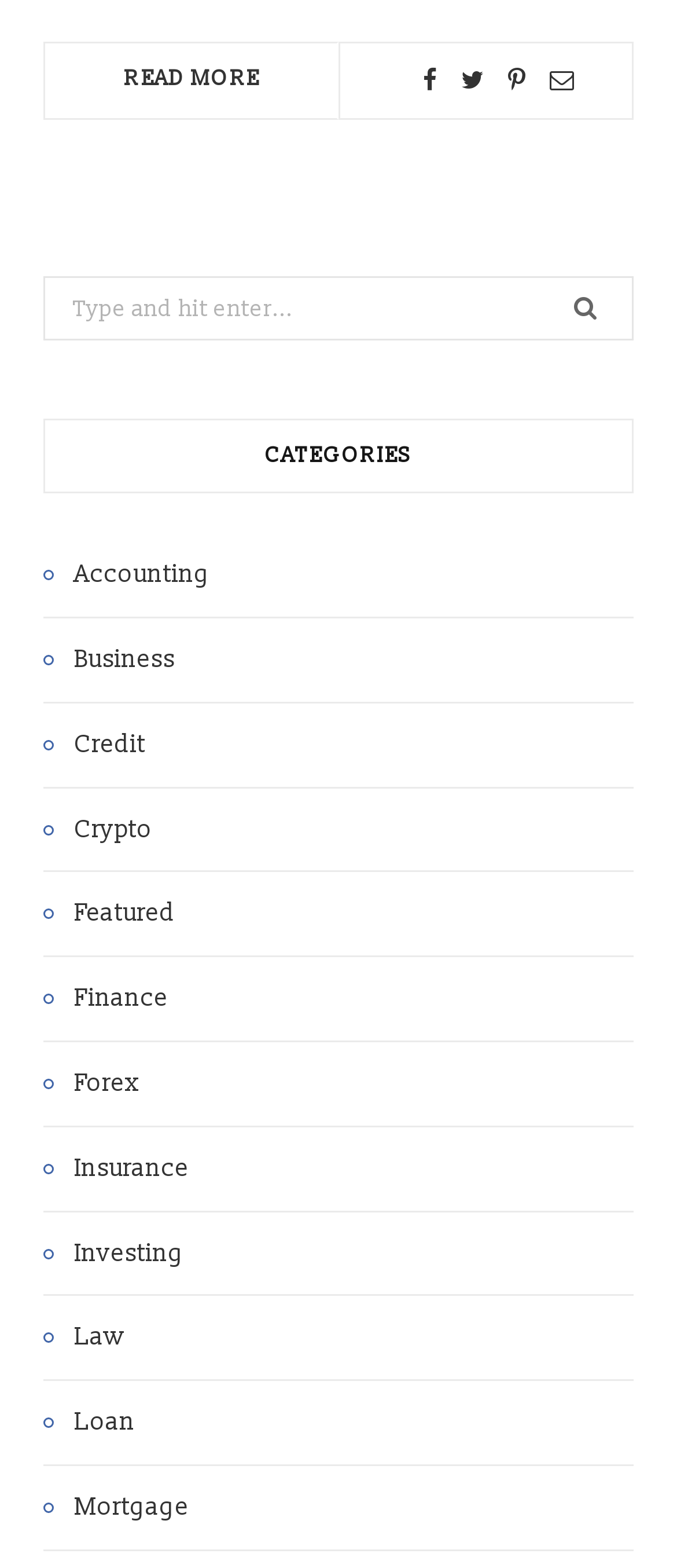What is the position of the 'Business' category?
Using the information presented in the image, please offer a detailed response to the question.

I looked at the list of categories under the 'CATEGORIES' heading and found that 'Business' is the second category, located below 'Accounting' and above 'Credit'.